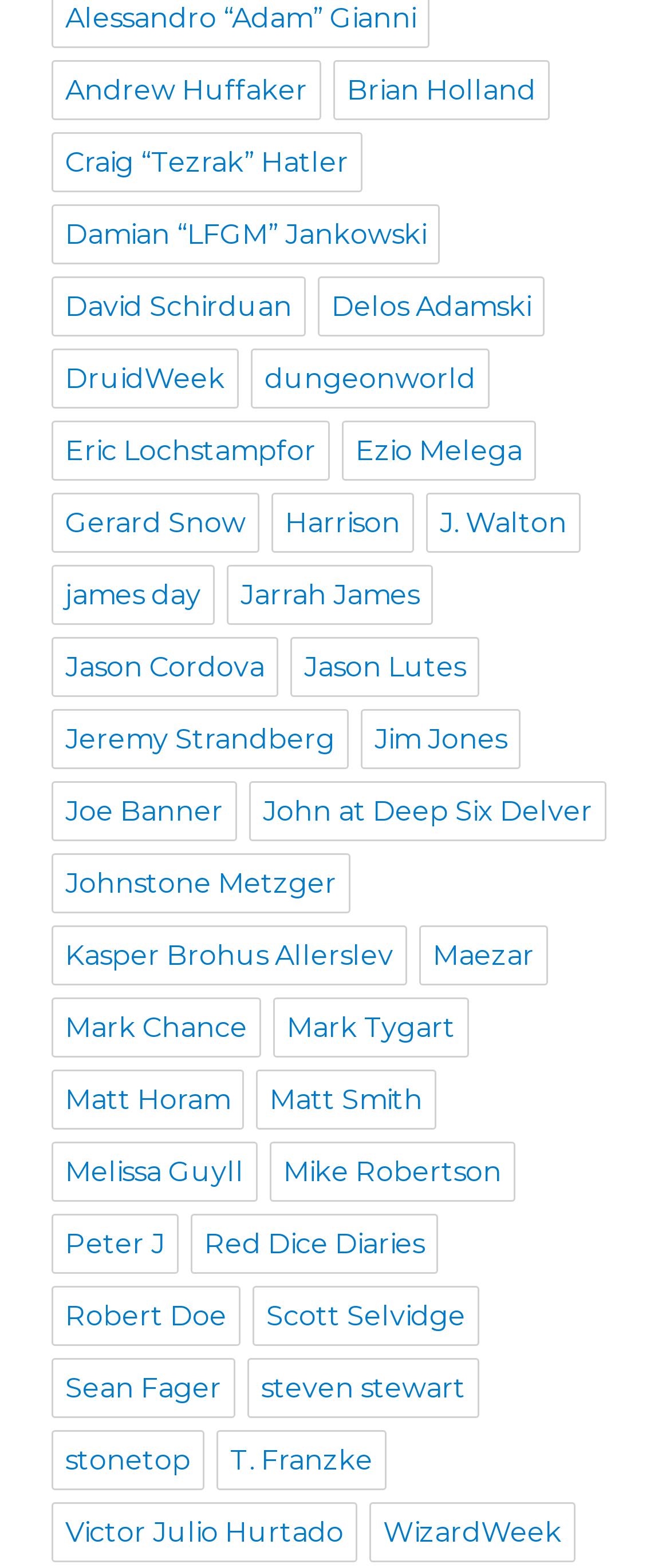Please specify the coordinates of the bounding box for the element that should be clicked to carry out this instruction: "Explore stonetop's website". The coordinates must be four float numbers between 0 and 1, formatted as [left, top, right, bottom].

[0.077, 0.912, 0.305, 0.951]